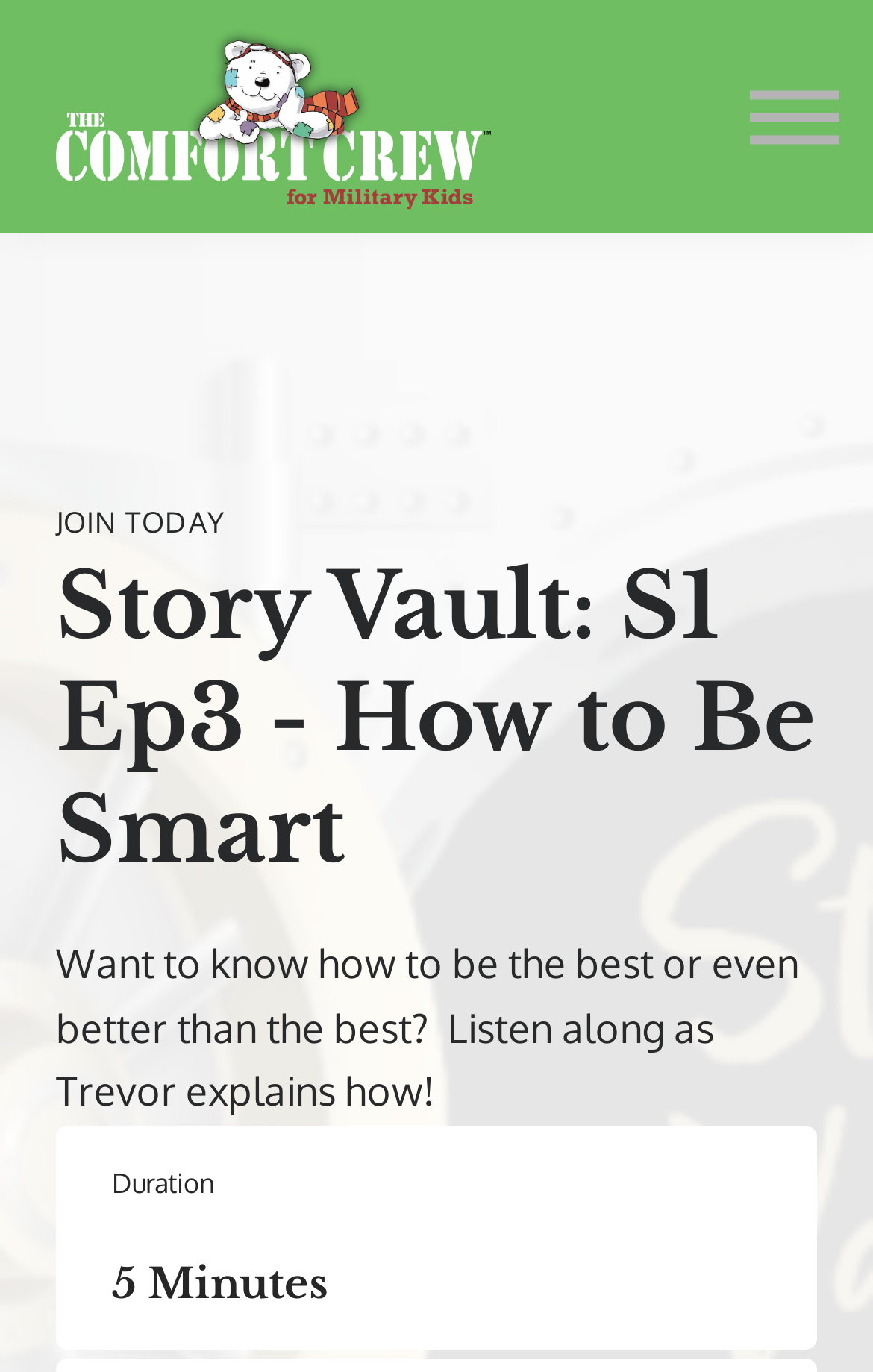Using the description "Download the Learn.xyz app", locate and provide the bounding box of the UI element.

None